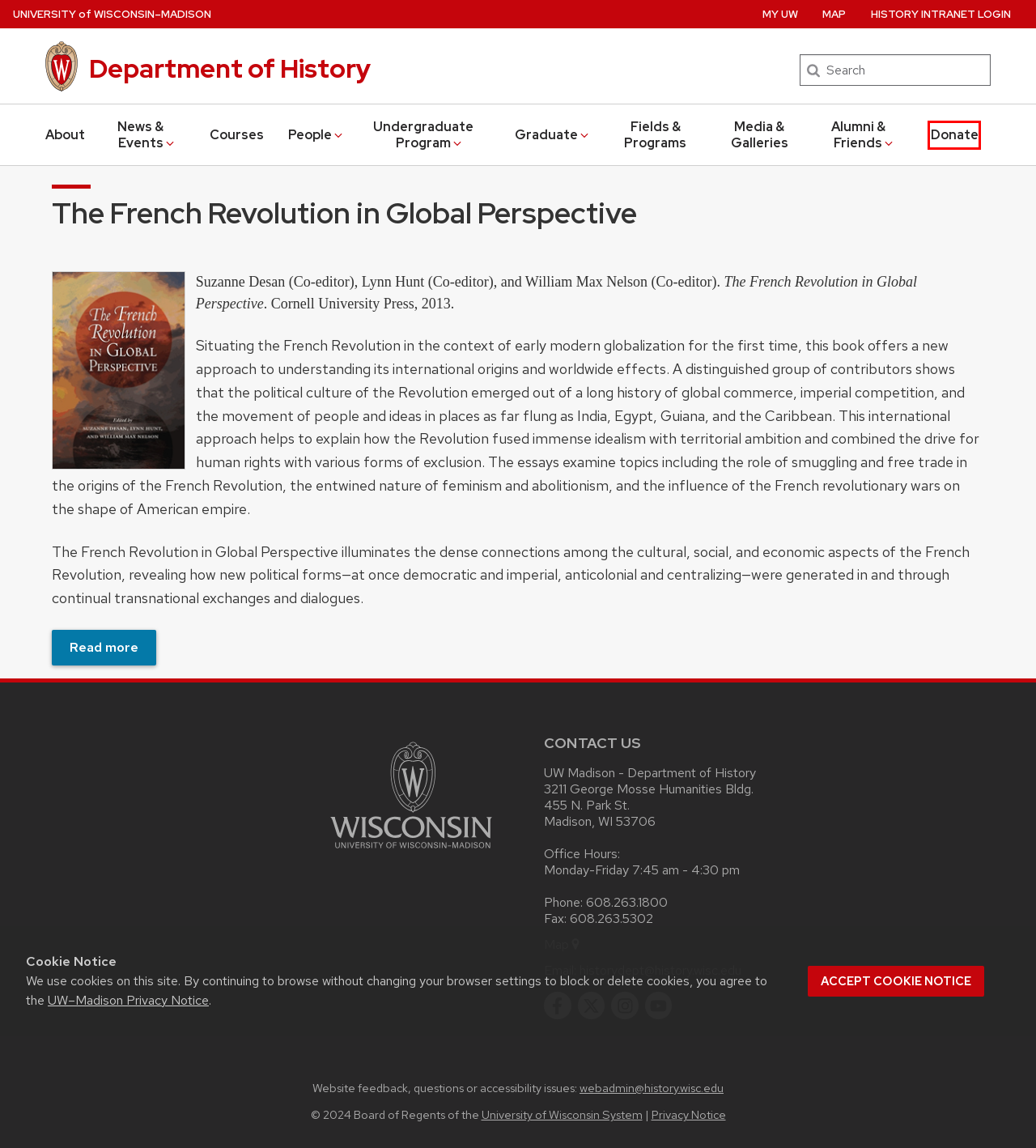You have been given a screenshot of a webpage, where a red bounding box surrounds a UI element. Identify the best matching webpage description for the page that loads after the element in the bounding box is clicked. Options include:
A. Campus Map | University of Wisconsin–Madison
B. University of Wisconsin–Madison
C. Alumni and Friends – Department of History – UW–Madison
D. Supporting Excellence – Department of History – UW–Madison
E. Universities of Wisconsin - Unlimited Opportunity
F. People – Department of History – UW–Madison
G. Department Information – Department of History – UW–Madison
H. News – Department of History – UW–Madison

D